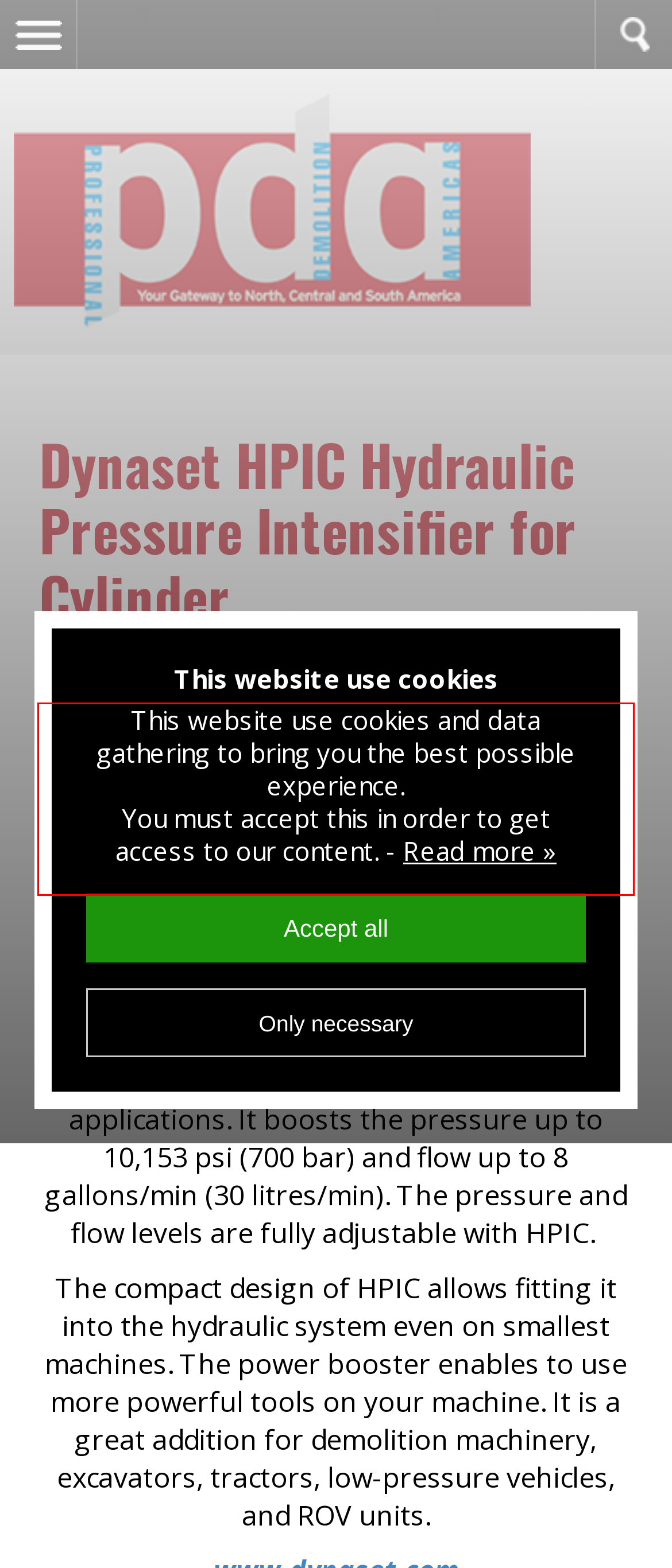Given the screenshot of the webpage, identify the red bounding box, and recognize the text content inside that red bounding box.

Dynaset HPIC Hydraulic Pressure Intensifier (HPIC) boosts hydraulic pressure in order to increase the power of hydraulic cylinders. It is a compact and powerful unit for boosting the pressure in any hydraulic system.